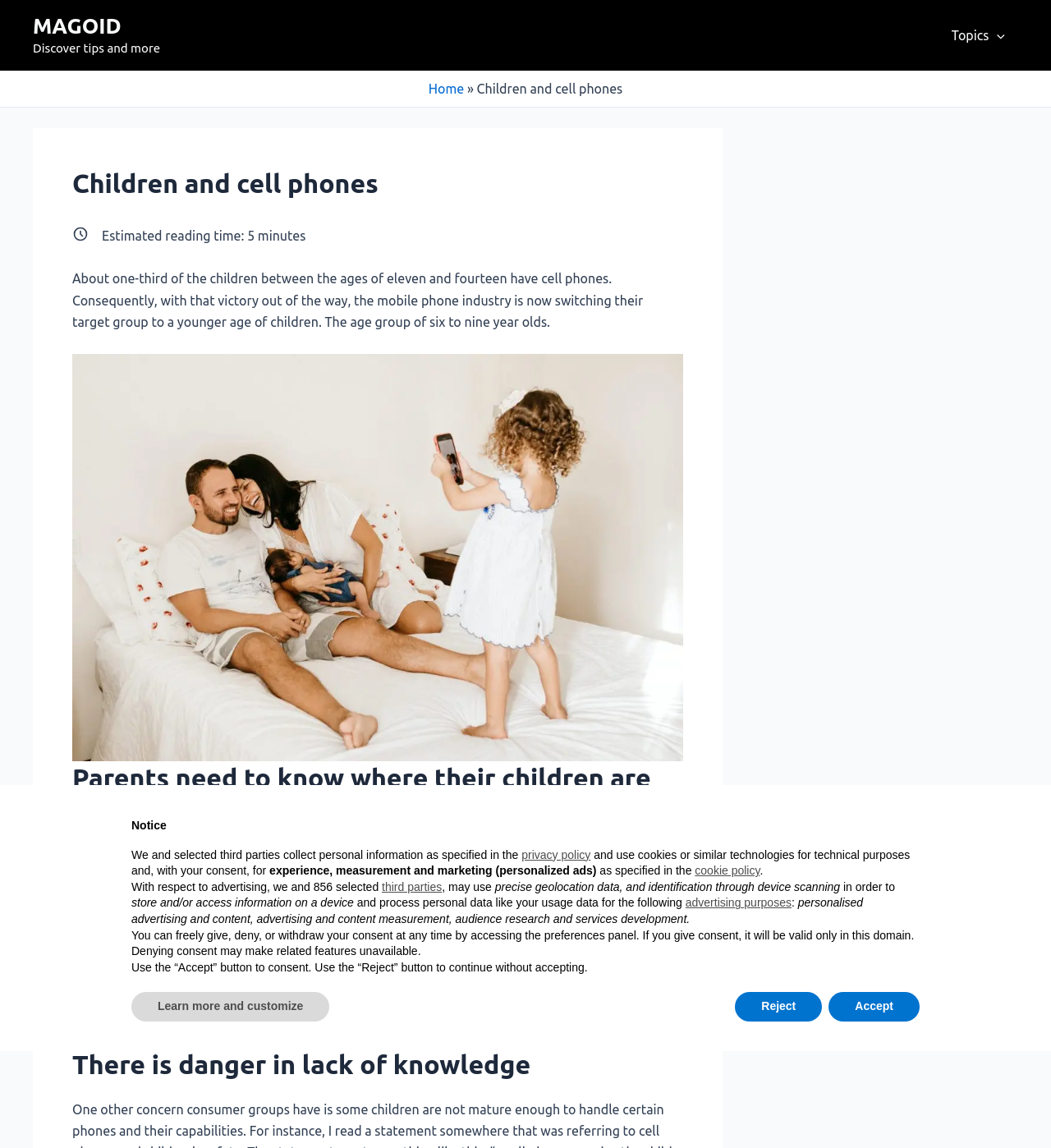Answer the following query with a single word or phrase:
What is the concern about lack of knowledge regarding cell phones?

danger